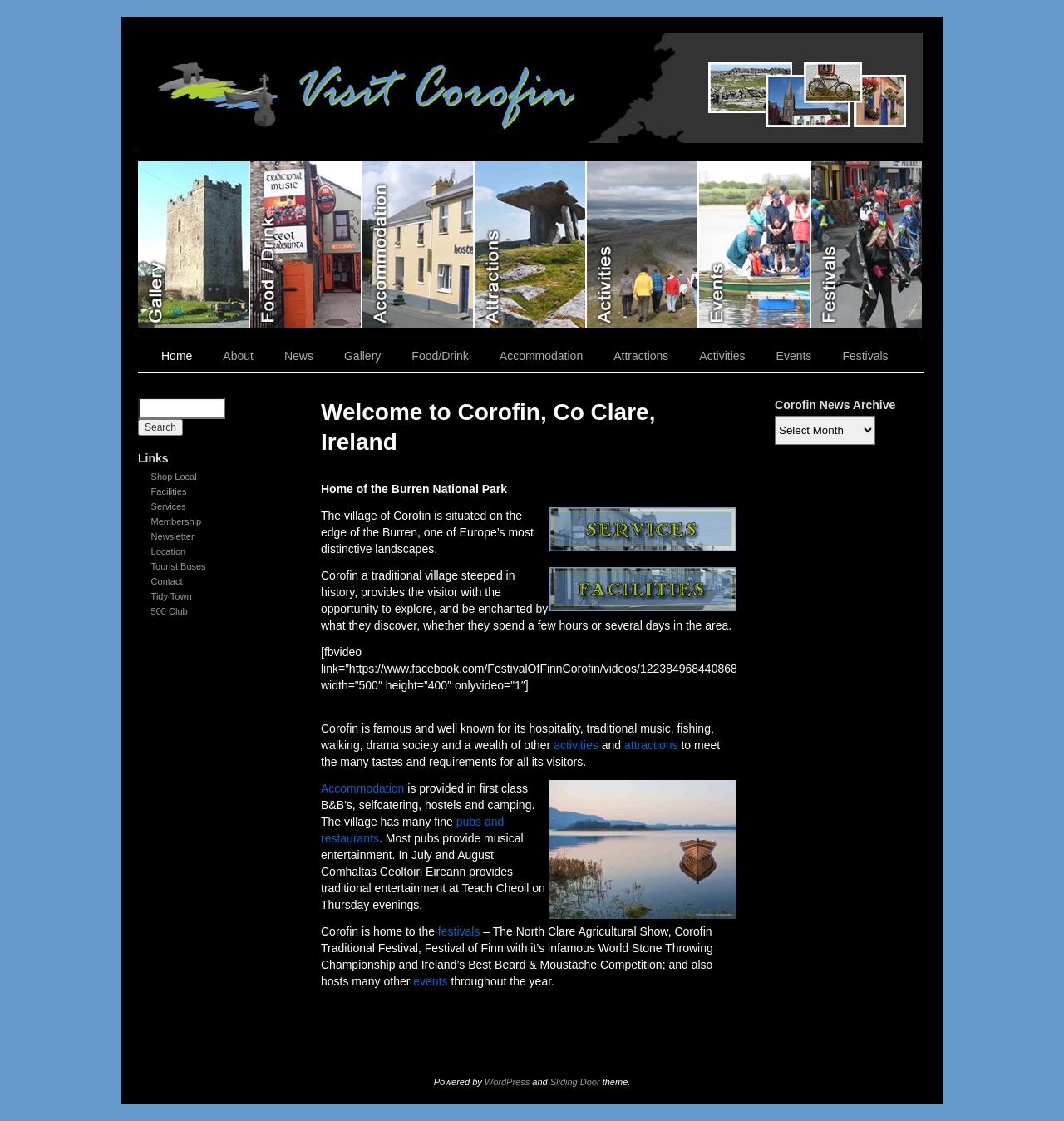Determine the bounding box coordinates of the clickable element necessary to fulfill the instruction: "Search for something". Provide the coordinates as four float numbers within the 0 to 1 range, i.e., [left, top, right, bottom].

[0.13, 0.355, 0.212, 0.374]